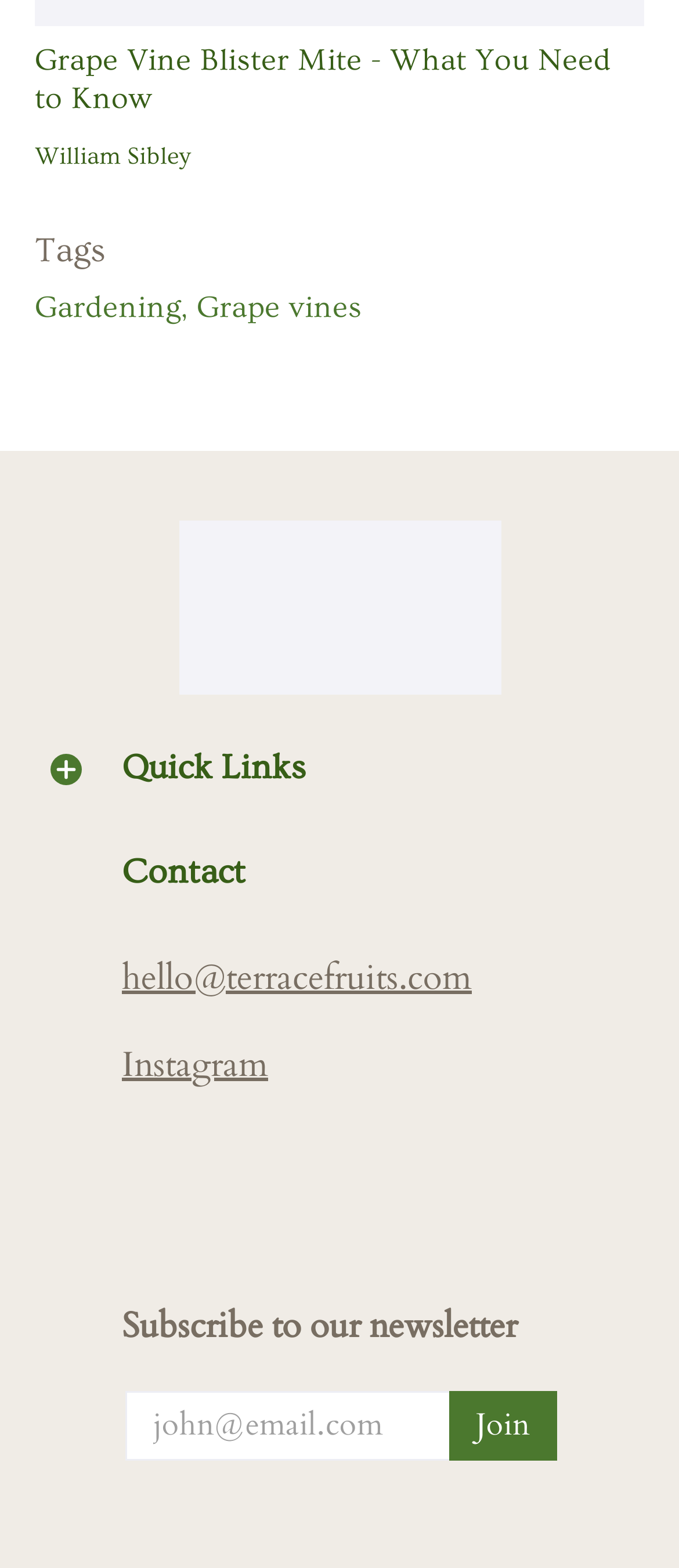Please analyze the image and give a detailed answer to the question:
What is the contact email address?

The contact email address can be found in the link element with the text 'hello@terracefruits.com', which is located under the 'Contact' heading.